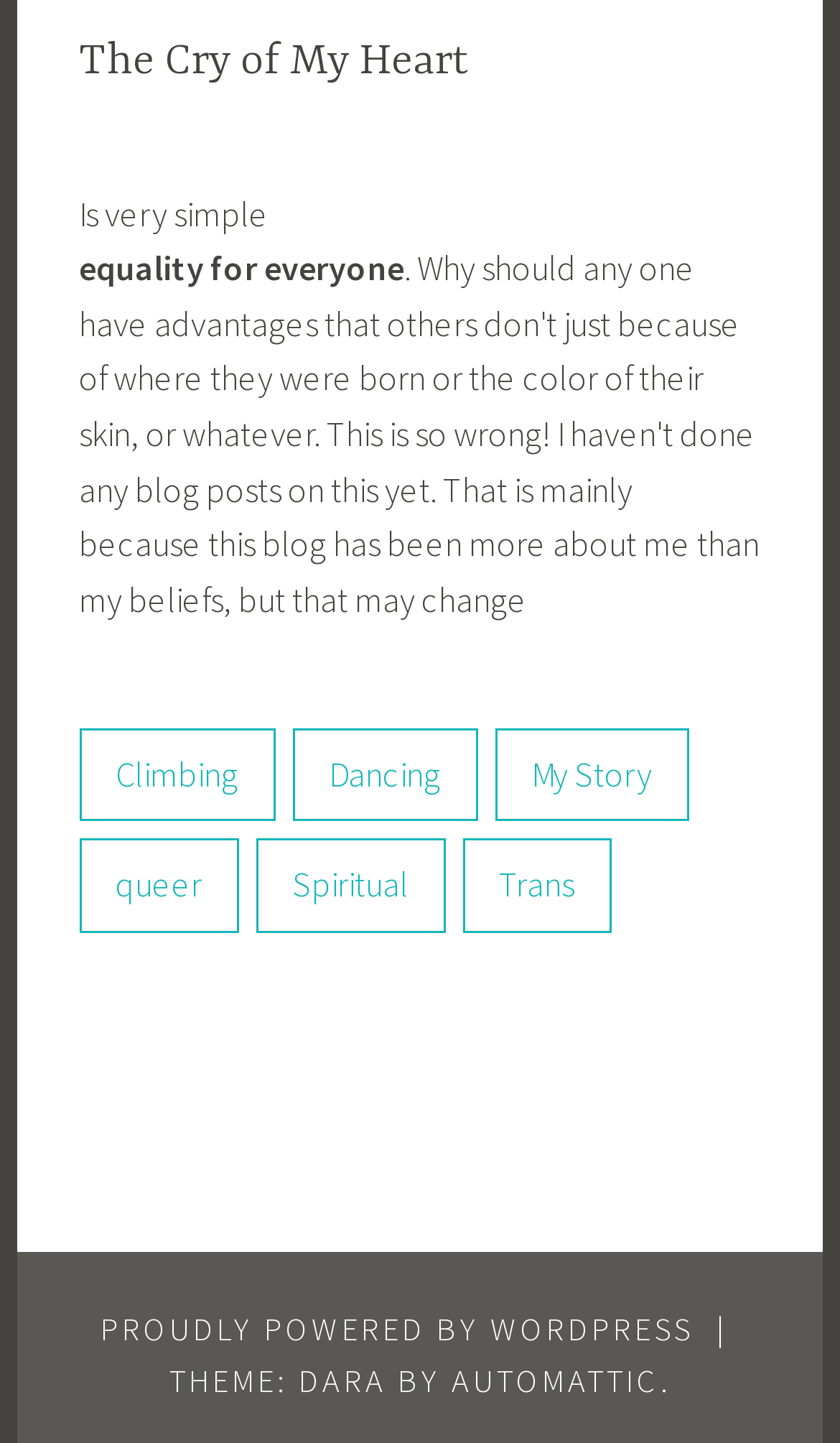How many items are there in the 'My Story' category?
Using the image, give a concise answer in the form of a single word or short phrase.

11